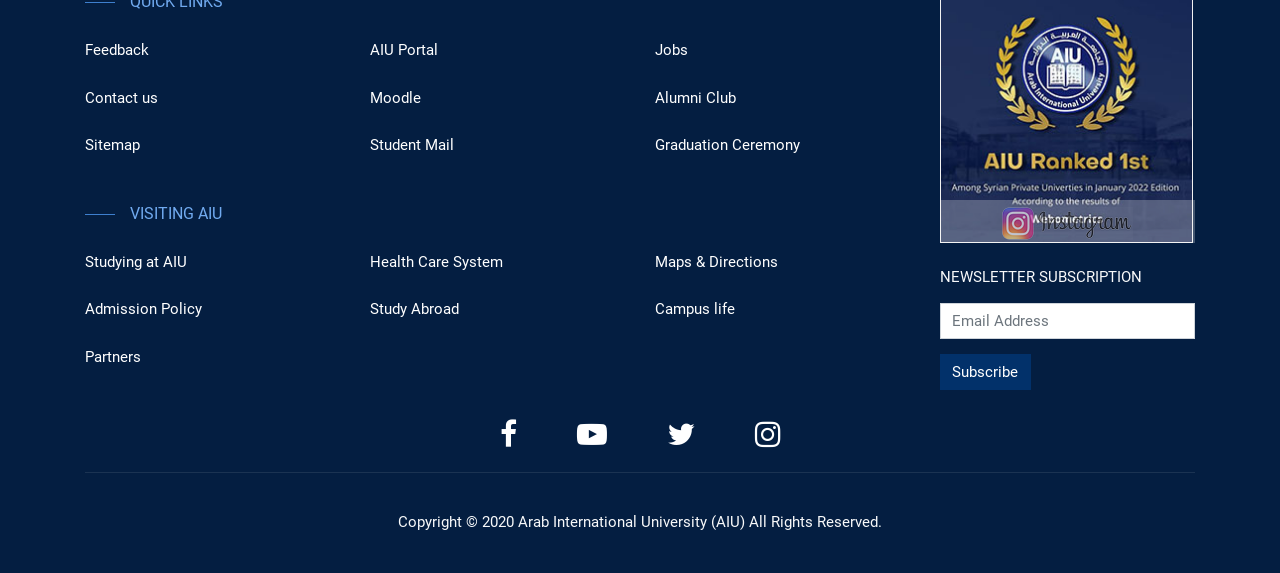What is the copyright information?
Based on the image, answer the question with as much detail as possible.

I found a StaticText element with the text 'Copyright © 2020 Arab International University (AIU) All Rights Reserved.' and its bounding box coordinates are [0.311, 0.895, 0.689, 0.927]. This indicates the copyright information of the webpage.